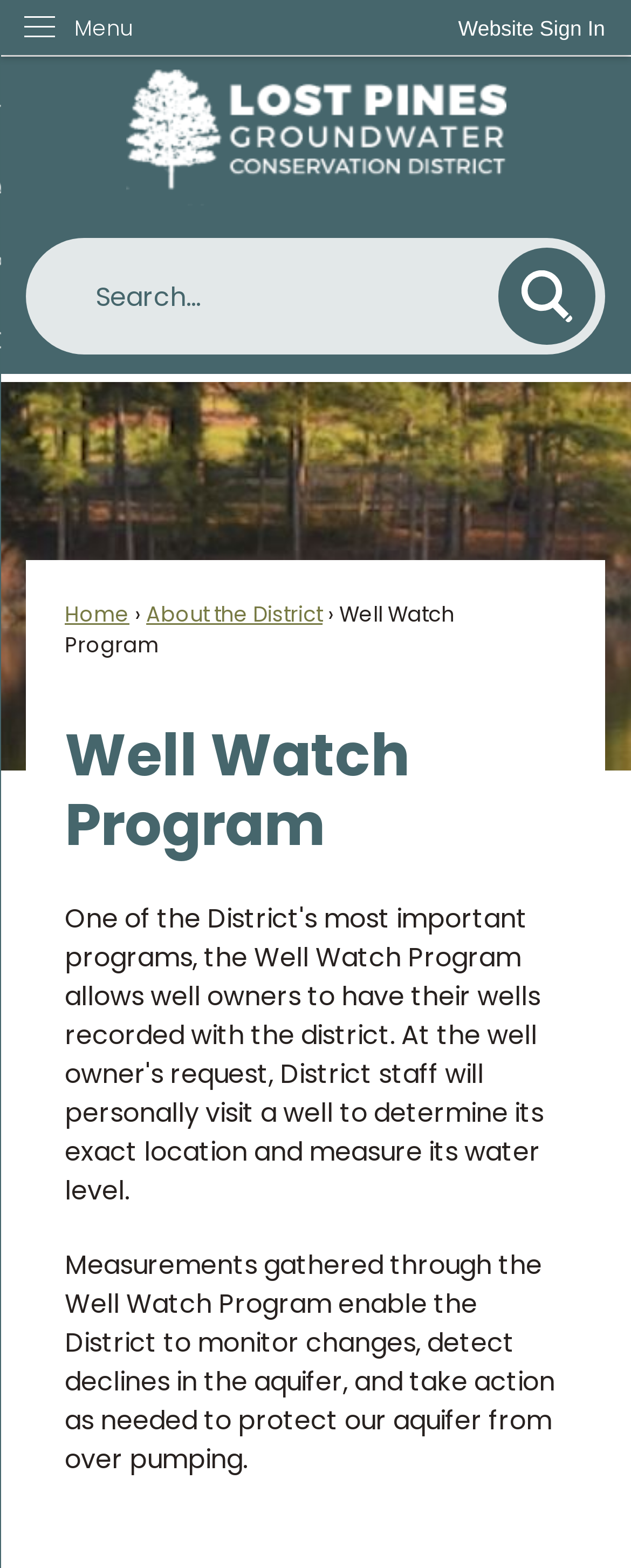Using the given description, provide the bounding box coordinates formatted as (top-left x, top-left y, bottom-right x, bottom-right y), with all values being floating point numbers between 0 and 1. Description: parent_node: Search name="searchField" placeholder="Search..." title="Search..."

[0.041, 0.152, 0.959, 0.226]